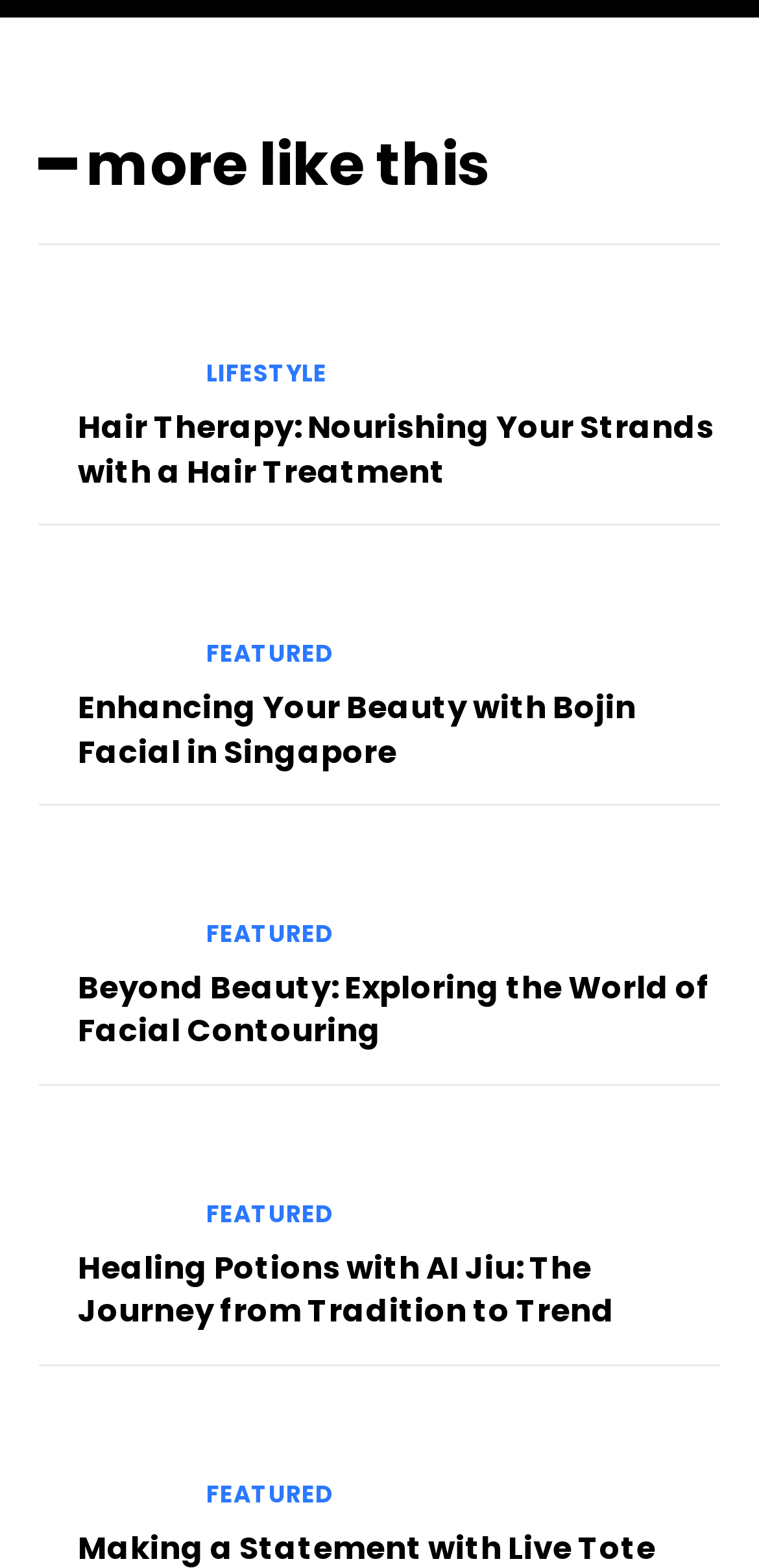Please find the bounding box coordinates of the element that needs to be clicked to perform the following instruction: "Discover 'Healing Potions with AI Jiu: The Journey from Tradition to Trend'". The bounding box coordinates should be four float numbers between 0 and 1, represented as [left, top, right, bottom].

[0.051, 0.717, 0.231, 0.787]